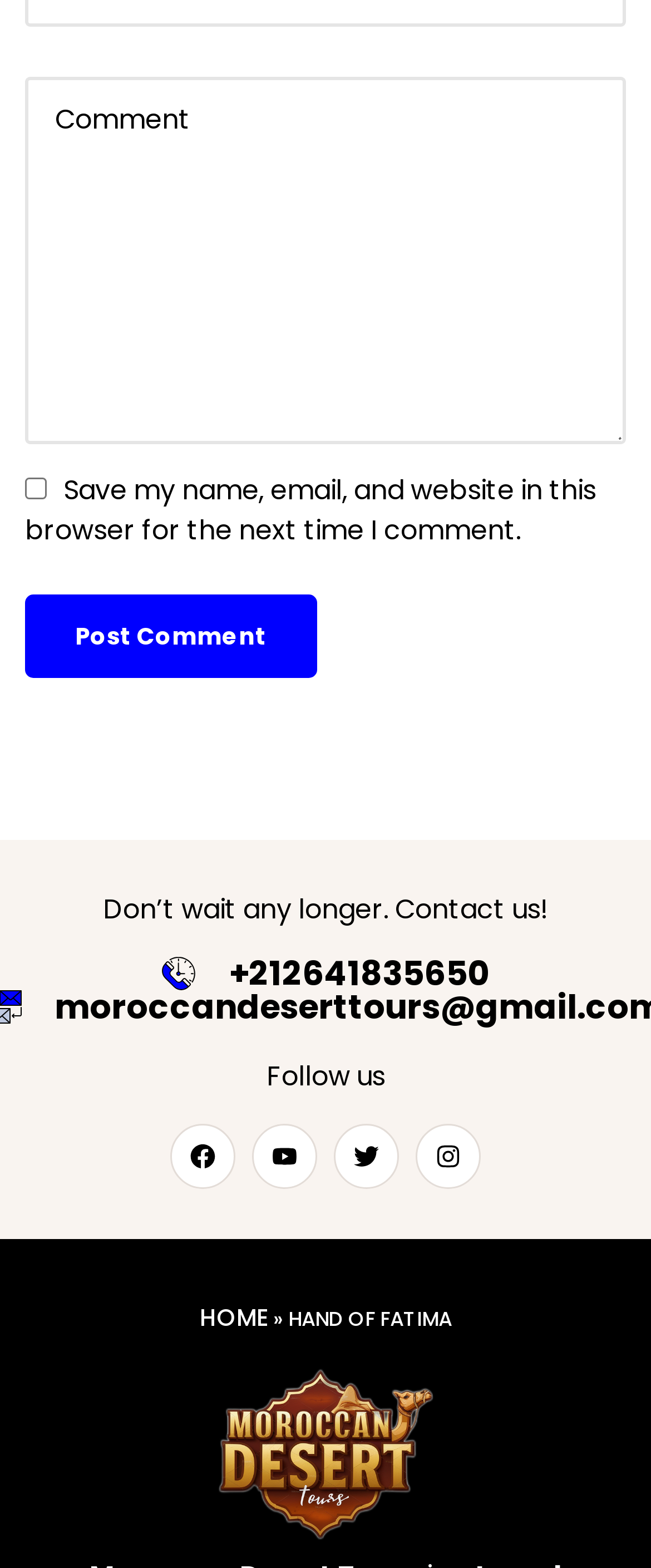Determine the bounding box coordinates of the UI element described below. Use the format (top-left x, top-left y, bottom-right x, bottom-right y) with floating point numbers between 0 and 1: Licensed Occupational Therapist

None